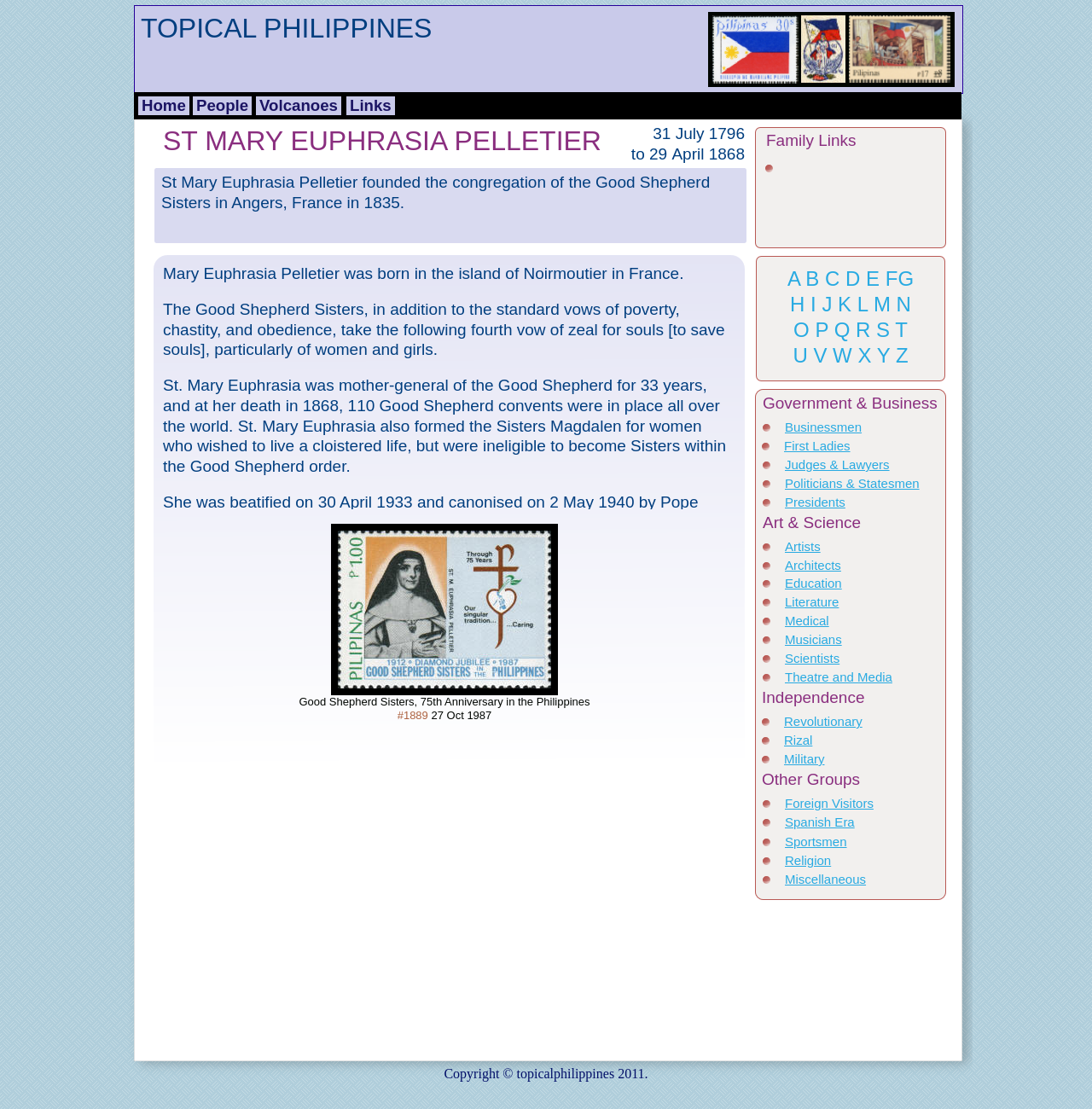Provide your answer in one word or a succinct phrase for the question: 
Who founded the congregation of the Good Shepherd Sisters?

St Mary Euphrasia Pelletier